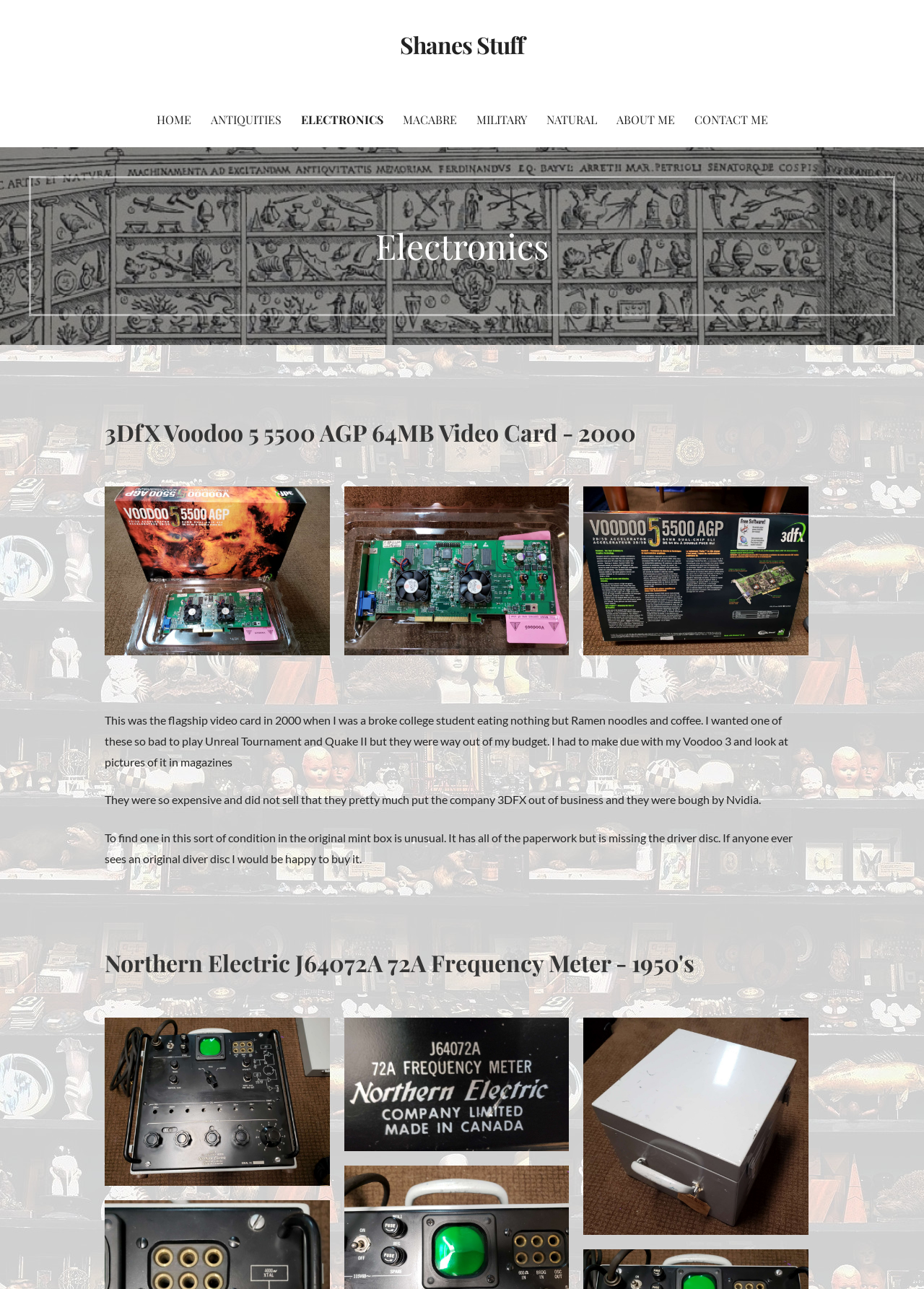Locate the bounding box coordinates of the element that should be clicked to fulfill the instruction: "Click on the 'Log in' link".

None